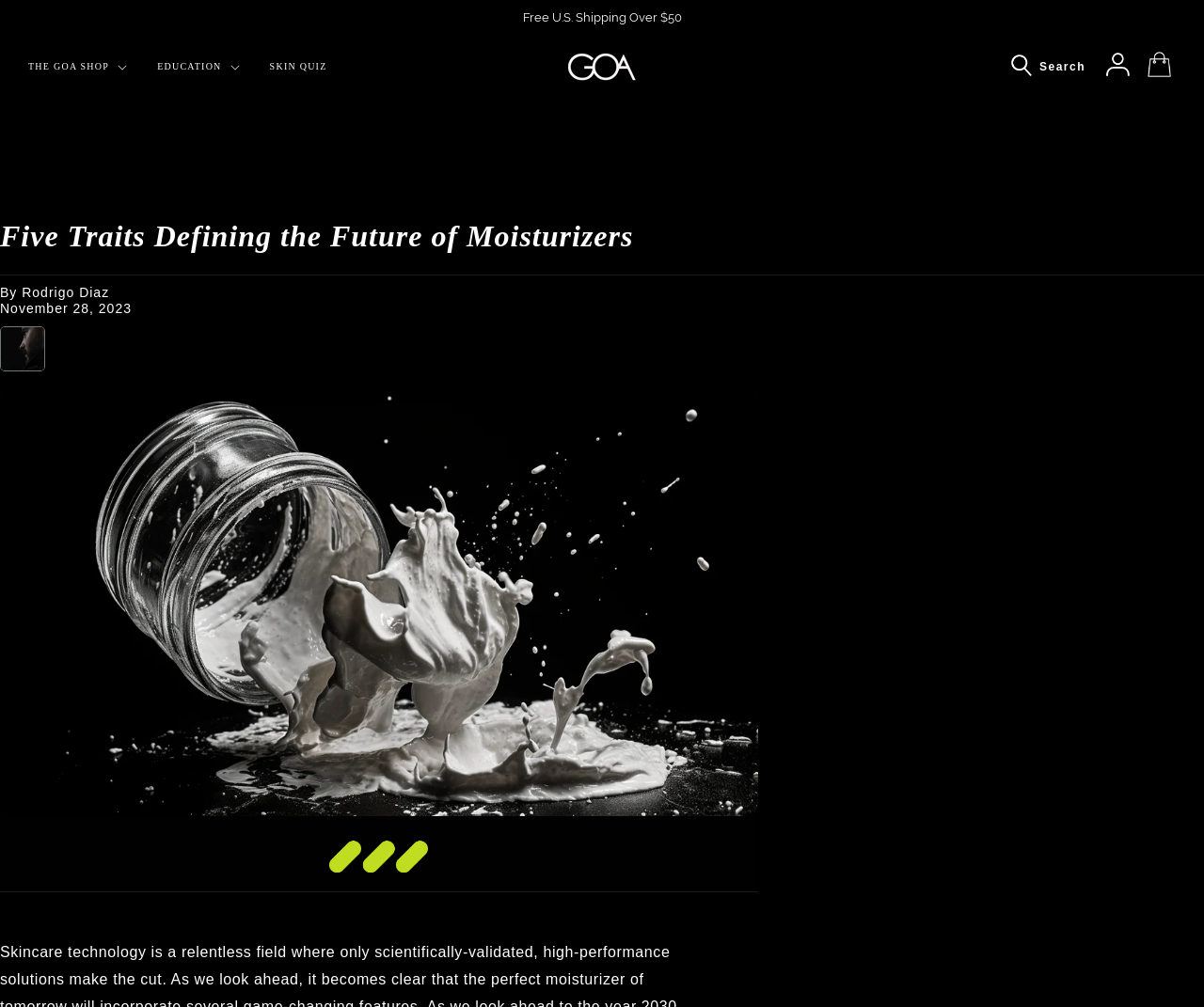Please determine the bounding box coordinates of the element to click in order to execute the following instruction: "Log in to your account". The coordinates should be four float numbers between 0 and 1, specified as [left, top, right, bottom].

[0.911, 0.043, 0.945, 0.085]